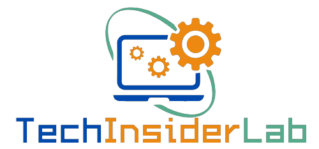Please answer the following query using a single word or phrase: 
What is the logo's design based on?

Laptop graphic with interconnected gears